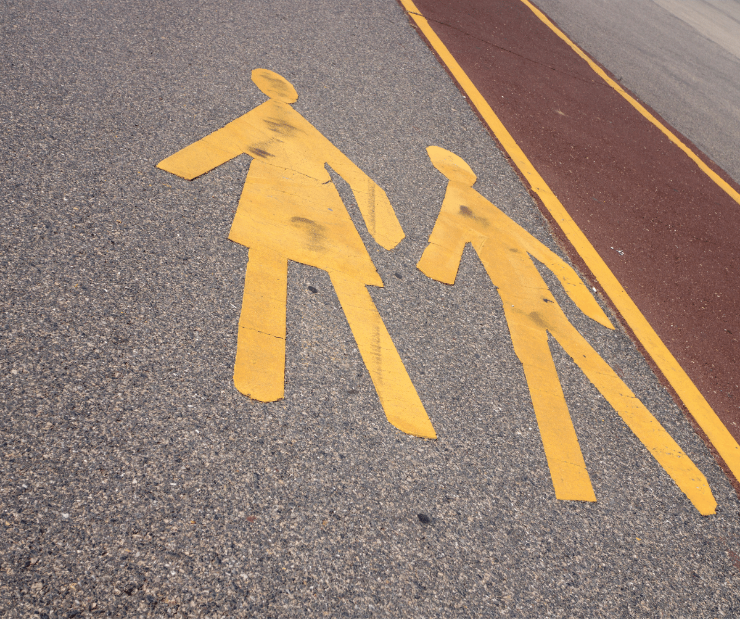What is the purpose of the pedestrian symbol?
From the image, respond using a single word or phrase.

to guide pedestrians